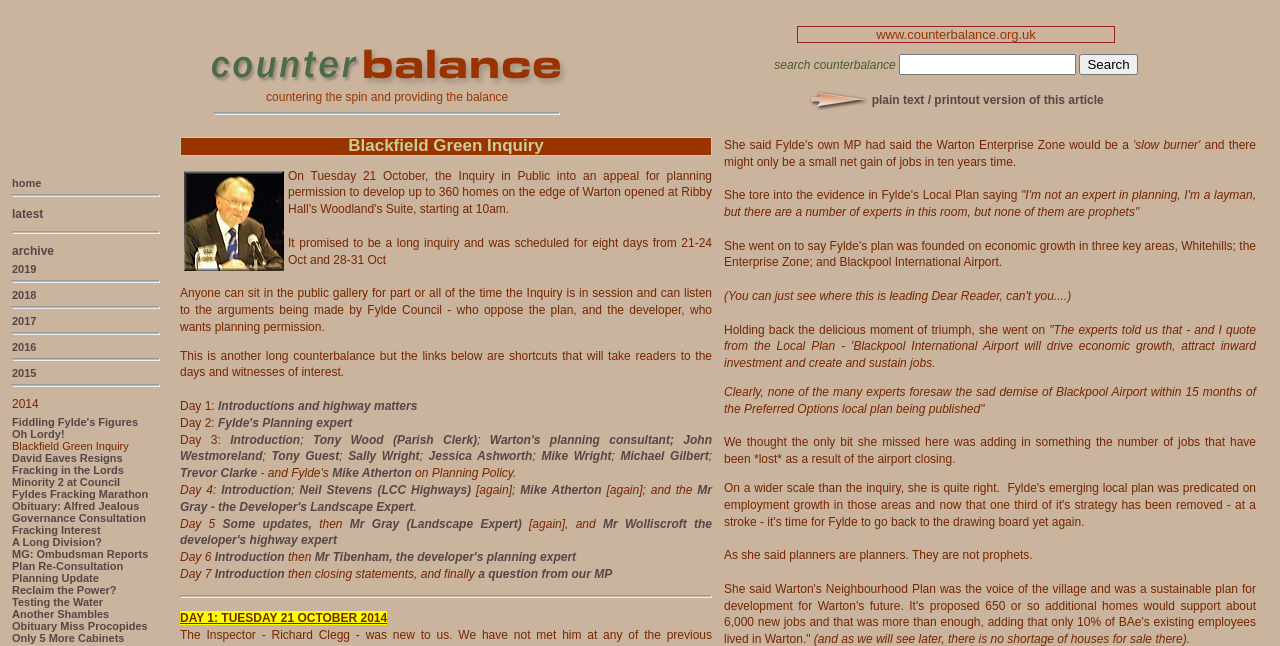Identify the bounding box of the UI element described as follows: "JavaPP". Provide the coordinates as four float numbers in the range of 0 to 1 [left, top, right, bottom].

None